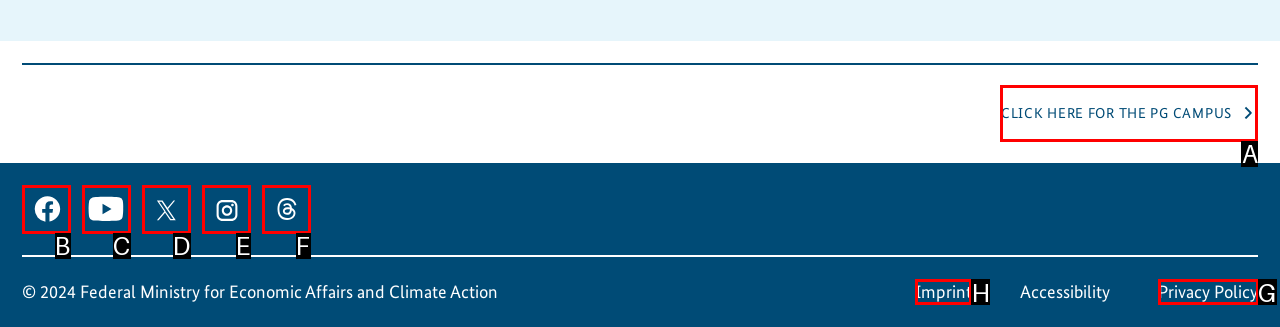Point out the HTML element I should click to achieve the following: Check the Imprint page Reply with the letter of the selected element.

H